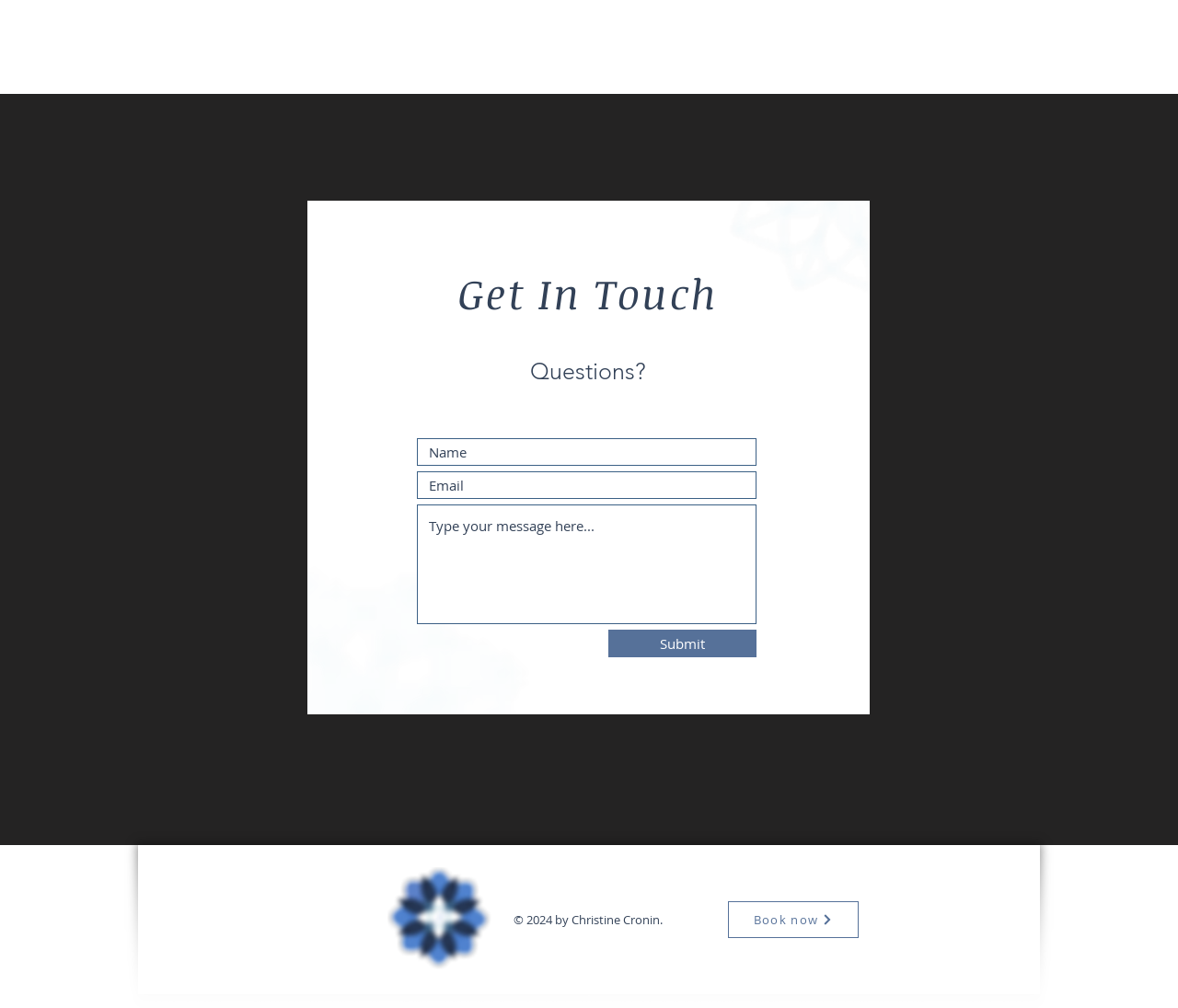Use the information in the screenshot to answer the question comprehensively: What is the required information to submit the form?

The form has three fields: name, email, and a message. The name and email fields are marked as required, indicating that users must fill in these fields to submit the form.